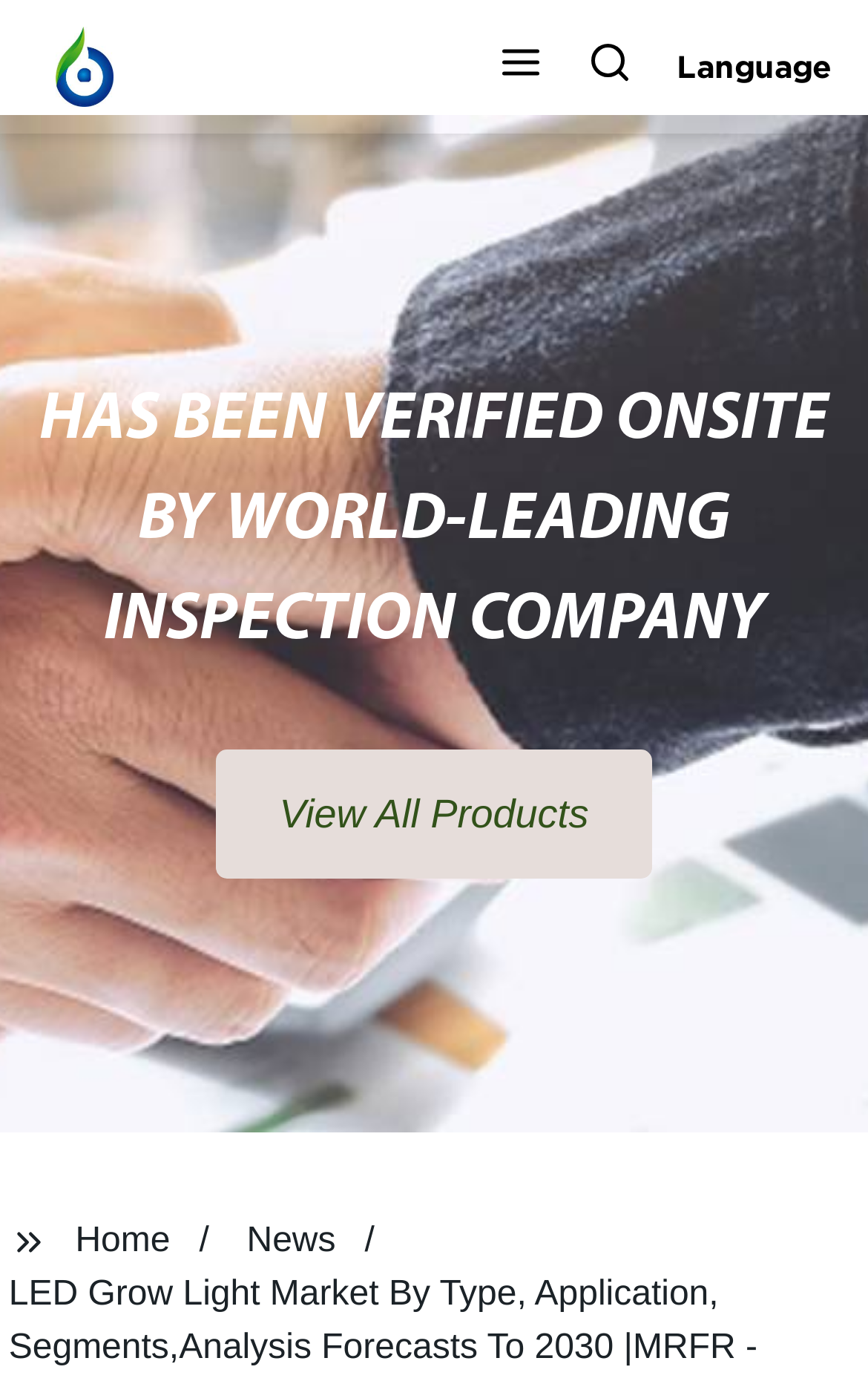Give a succinct answer to this question in a single word or phrase: 
What is the purpose of the button with the image?

Language